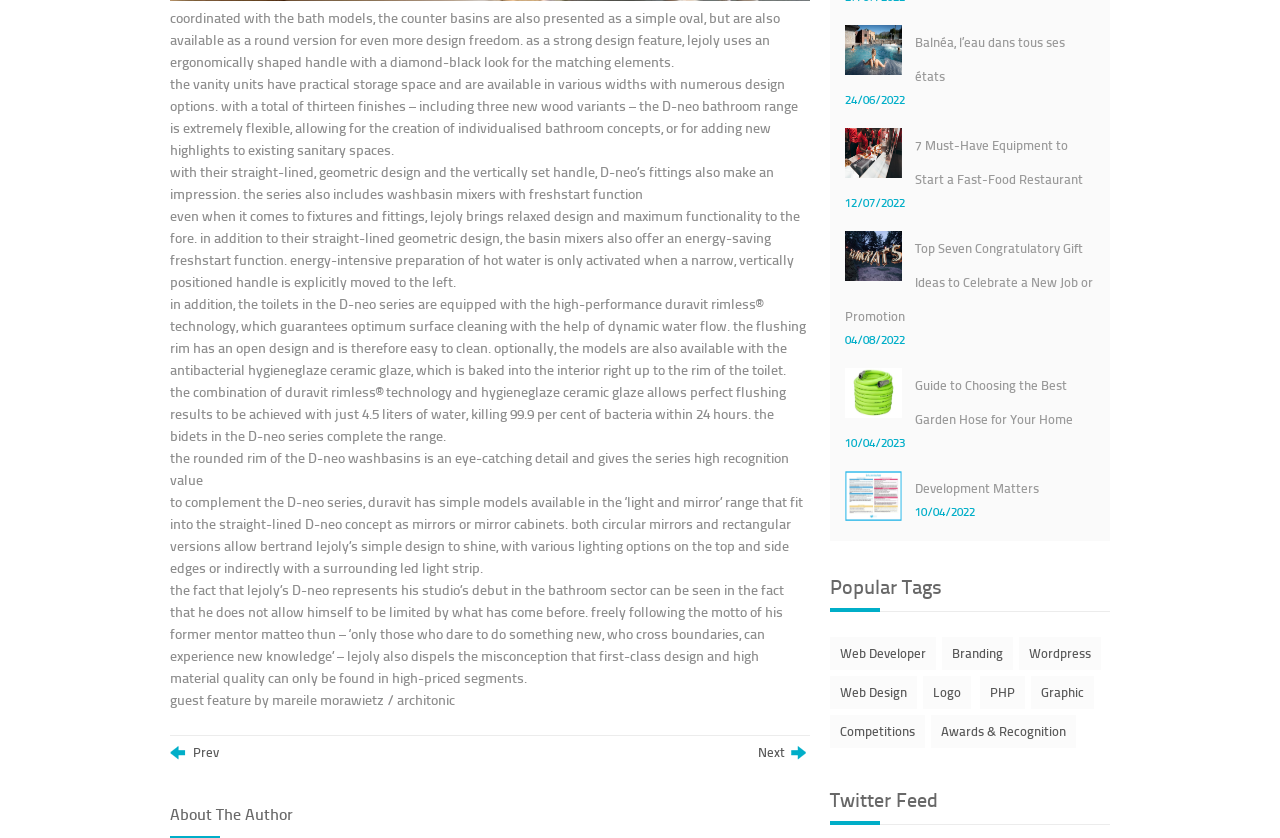Given the element description Prev, predict the bounding box coordinates for the UI element in the webpage screenshot. The format should be (top-left x, top-left y, bottom-right x, bottom-right y), and the values should be between 0 and 1.

[0.133, 0.89, 0.171, 0.907]